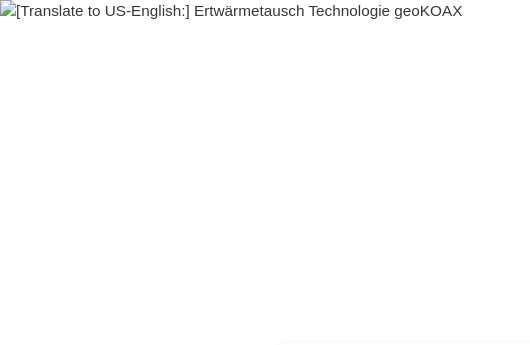At what depth is the consistent underground temperature found?
Examine the image and give a concise answer in one word or a short phrase.

10 to 15 feet